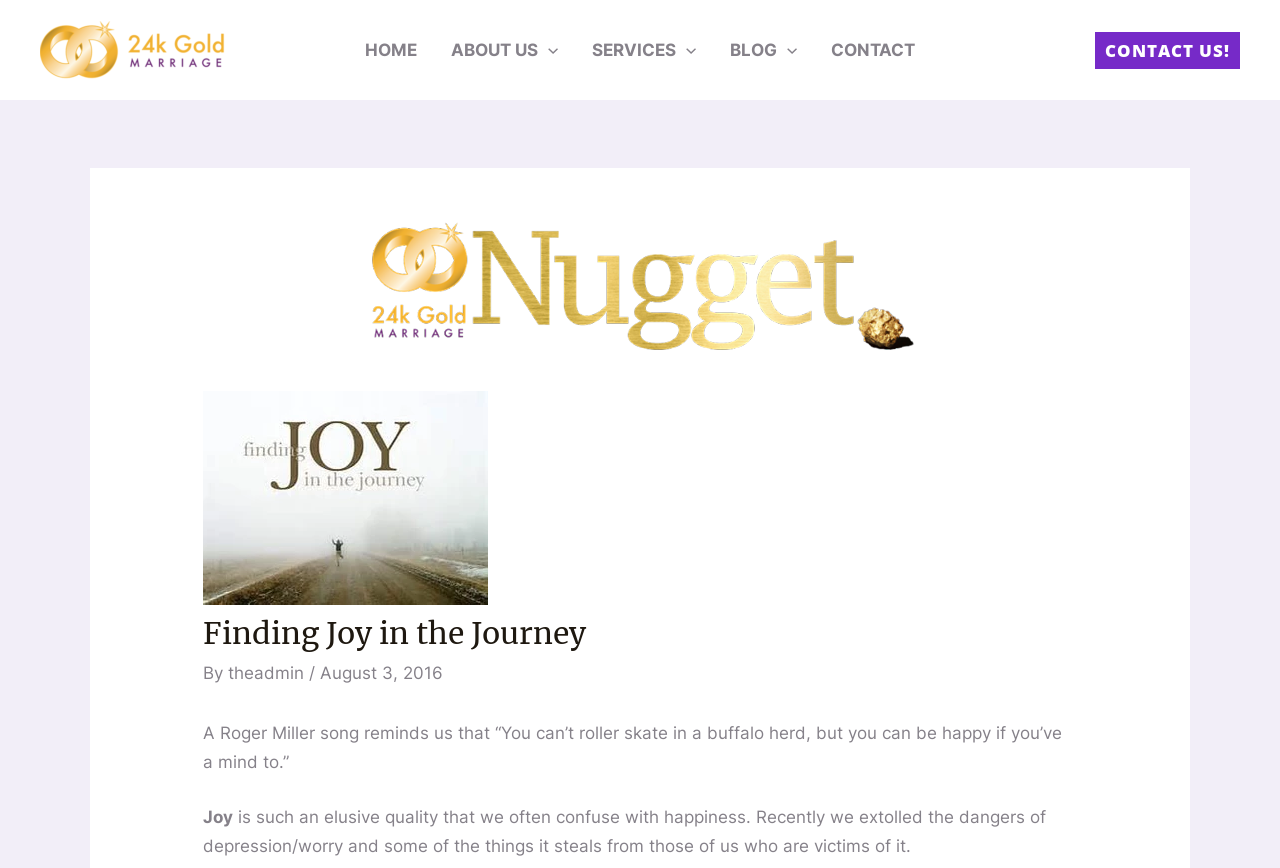How many main navigation links are there?
Answer the question with a thorough and detailed explanation.

The main navigation links can be found in the top navigation bar, which includes 'HOME', 'ABOUT US', 'SERVICES', and 'BLOG' links, as well as a 'CONTACT' link at the end.